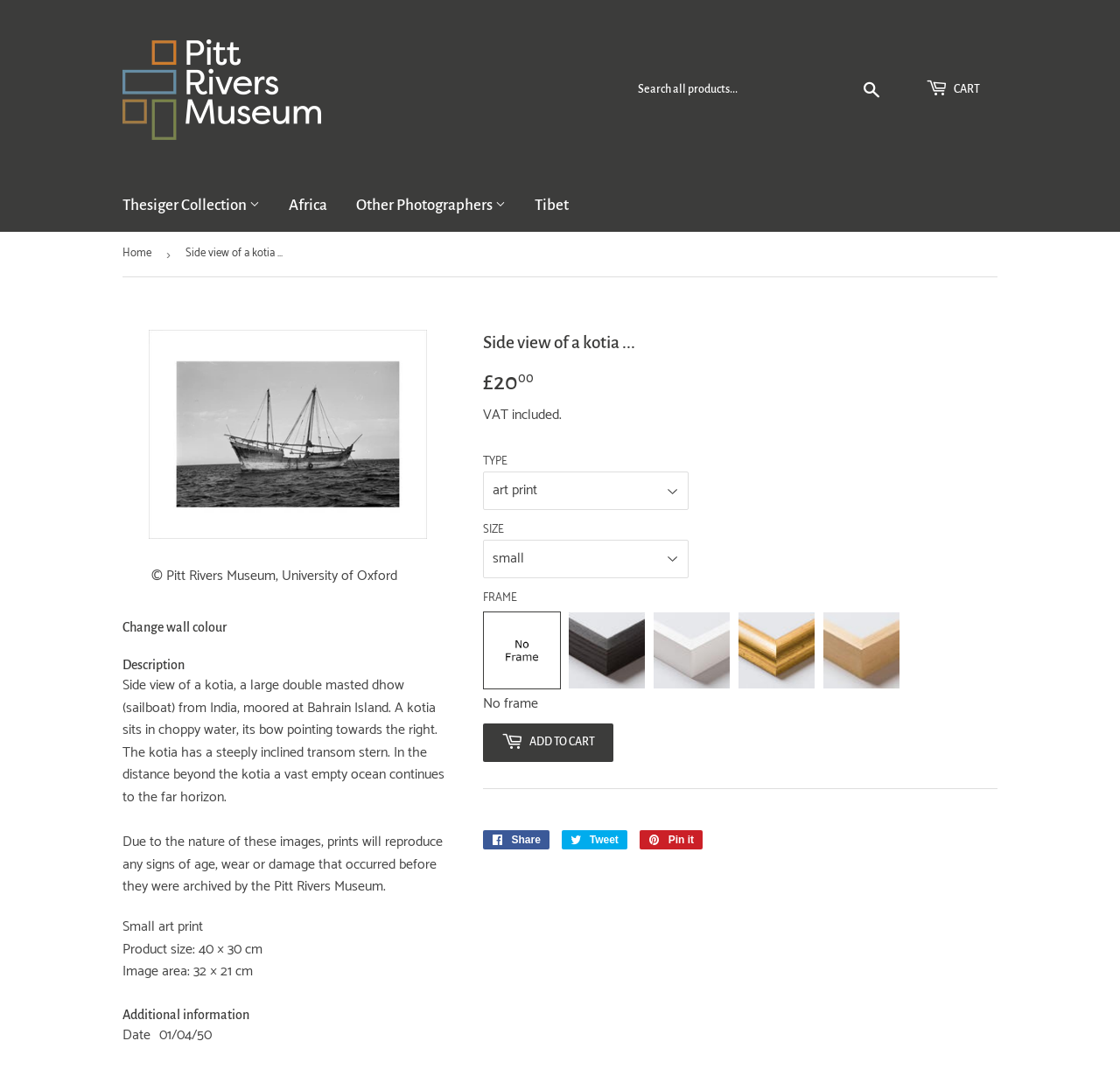Using the details from the image, please elaborate on the following question: What is the size of the product?

The product size is 40 × 30 cm, which is mentioned in the description section of the webpage.